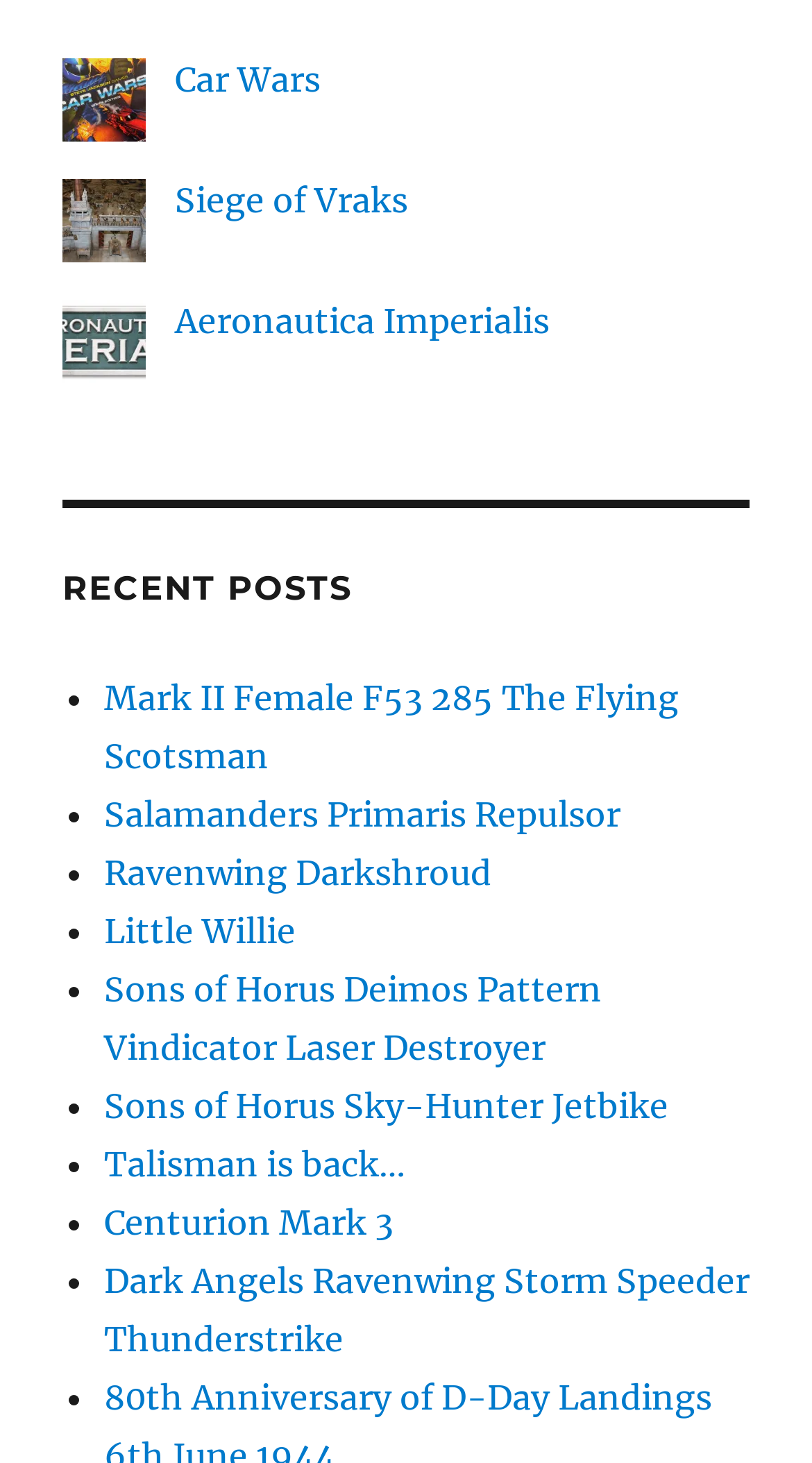Find and provide the bounding box coordinates for the UI element described with: "Salamanders Primaris Repulsor".

[0.128, 0.542, 0.764, 0.571]